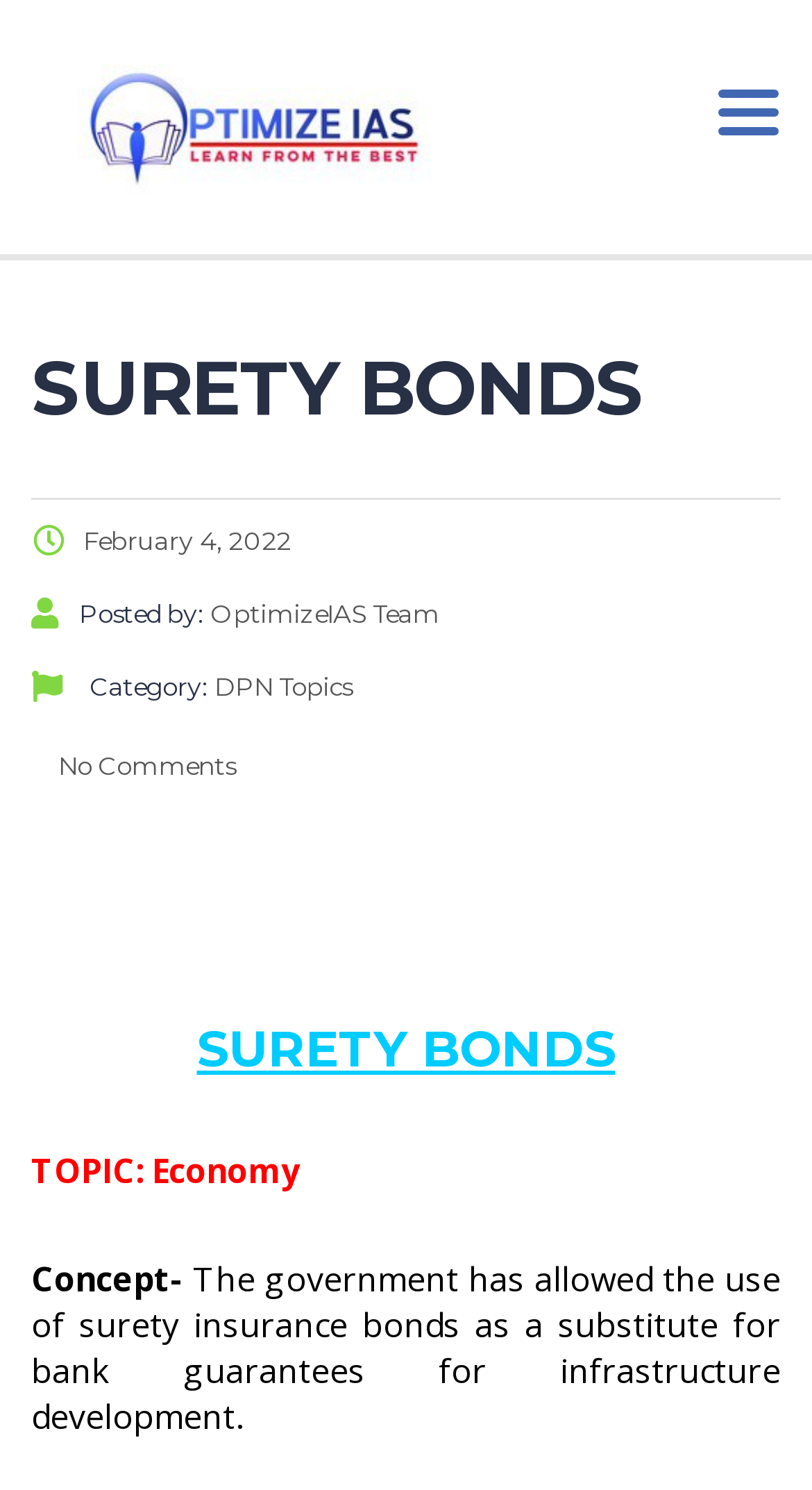Who is the author of the post?
Please provide a comprehensive answer based on the details in the screenshot.

I found the author of the post by looking at the static text element with the content 'OptimizeIAS Team' which is located below the date of the post.